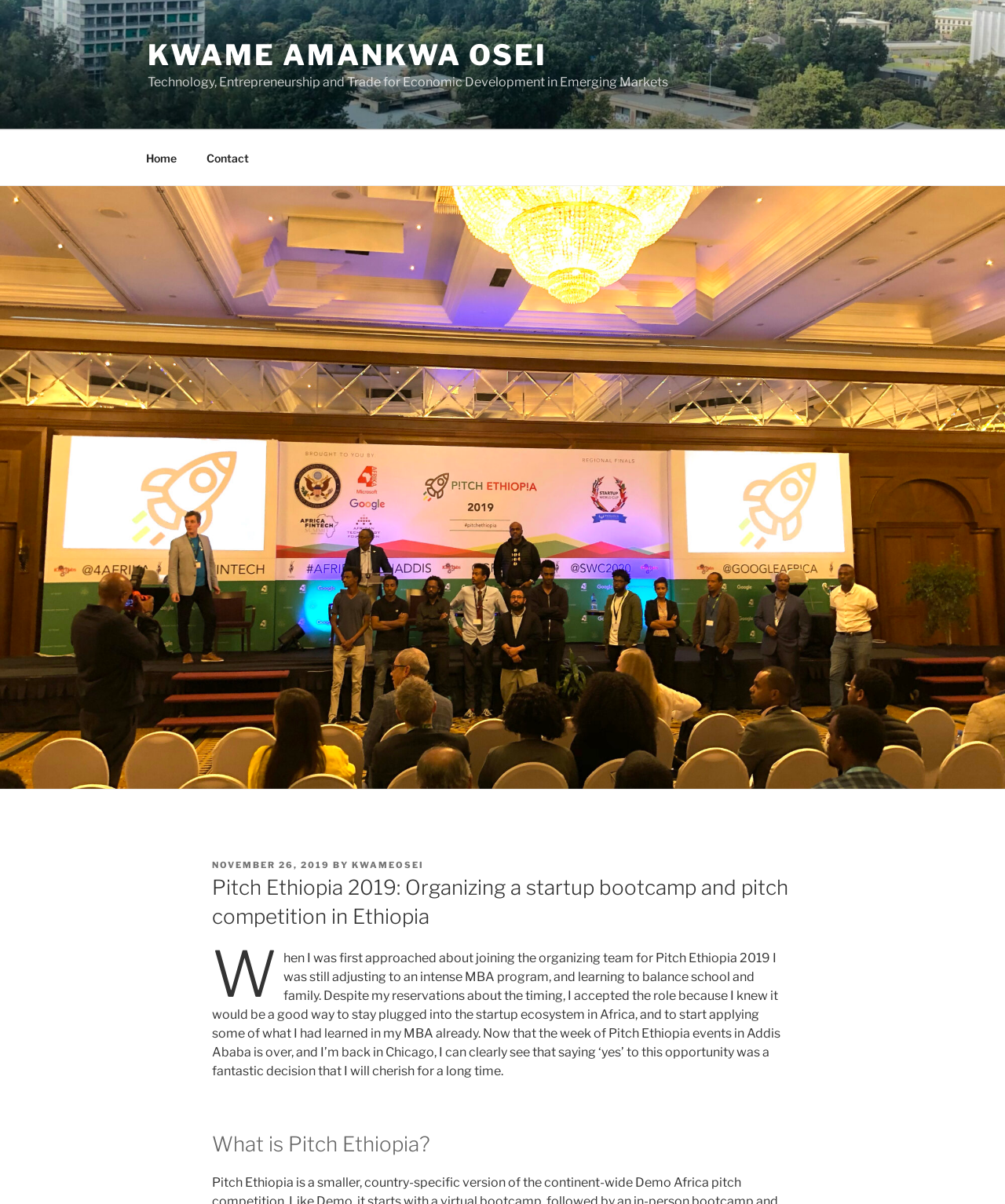Find the bounding box coordinates for the HTML element described as: "Kwame Amankwa Osei". The coordinates should consist of four float values between 0 and 1, i.e., [left, top, right, bottom].

[0.147, 0.031, 0.544, 0.06]